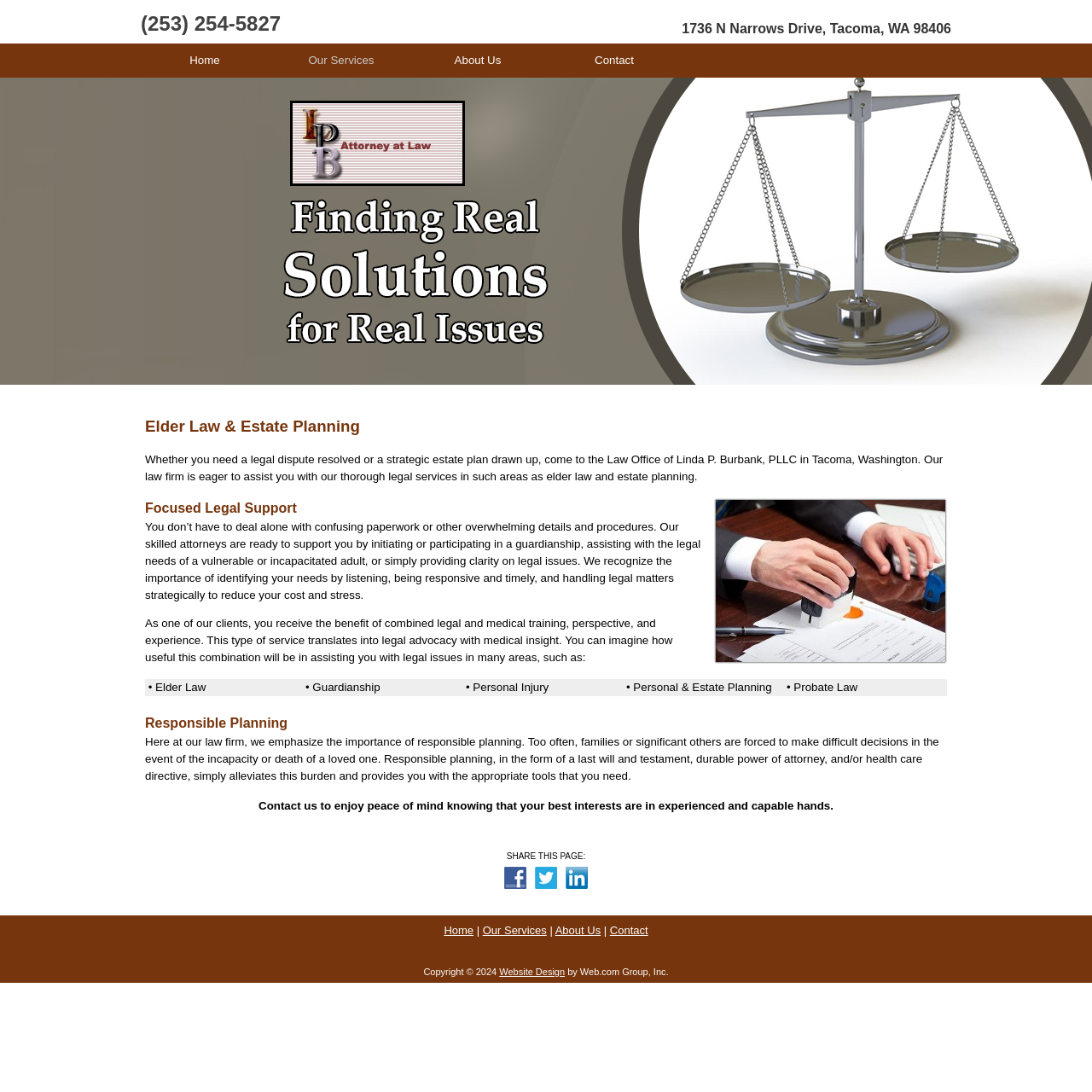Provide your answer to the question using just one word or phrase: What areas of law does the Law Office of Linda P. Burbank, PLLC provide services in?

Elder Law, Guardianship, Personal Injury, Personal & Estate Planning, Probate Law